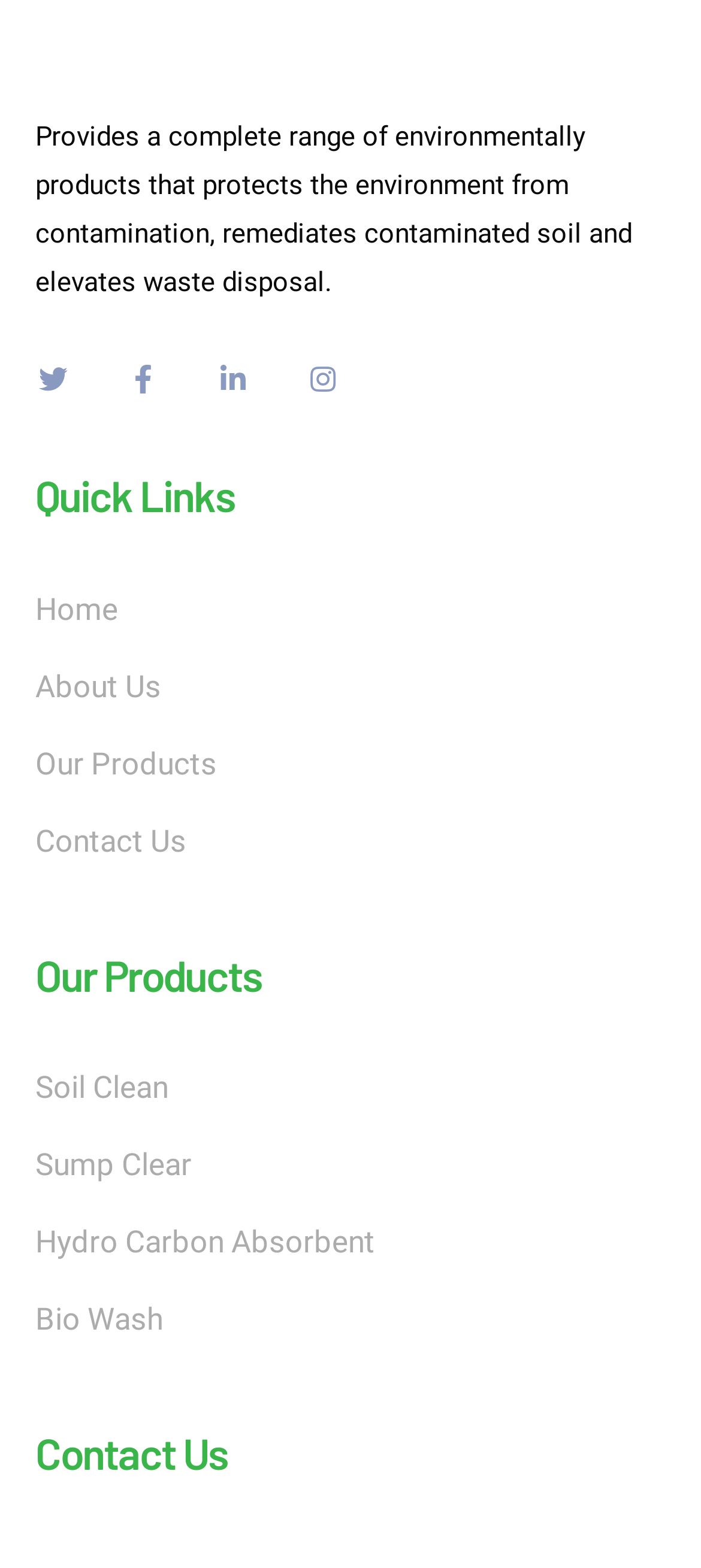Please find the bounding box for the UI component described as follows: "Hydro Carbon Absorbent".

[0.05, 0.777, 0.535, 0.81]